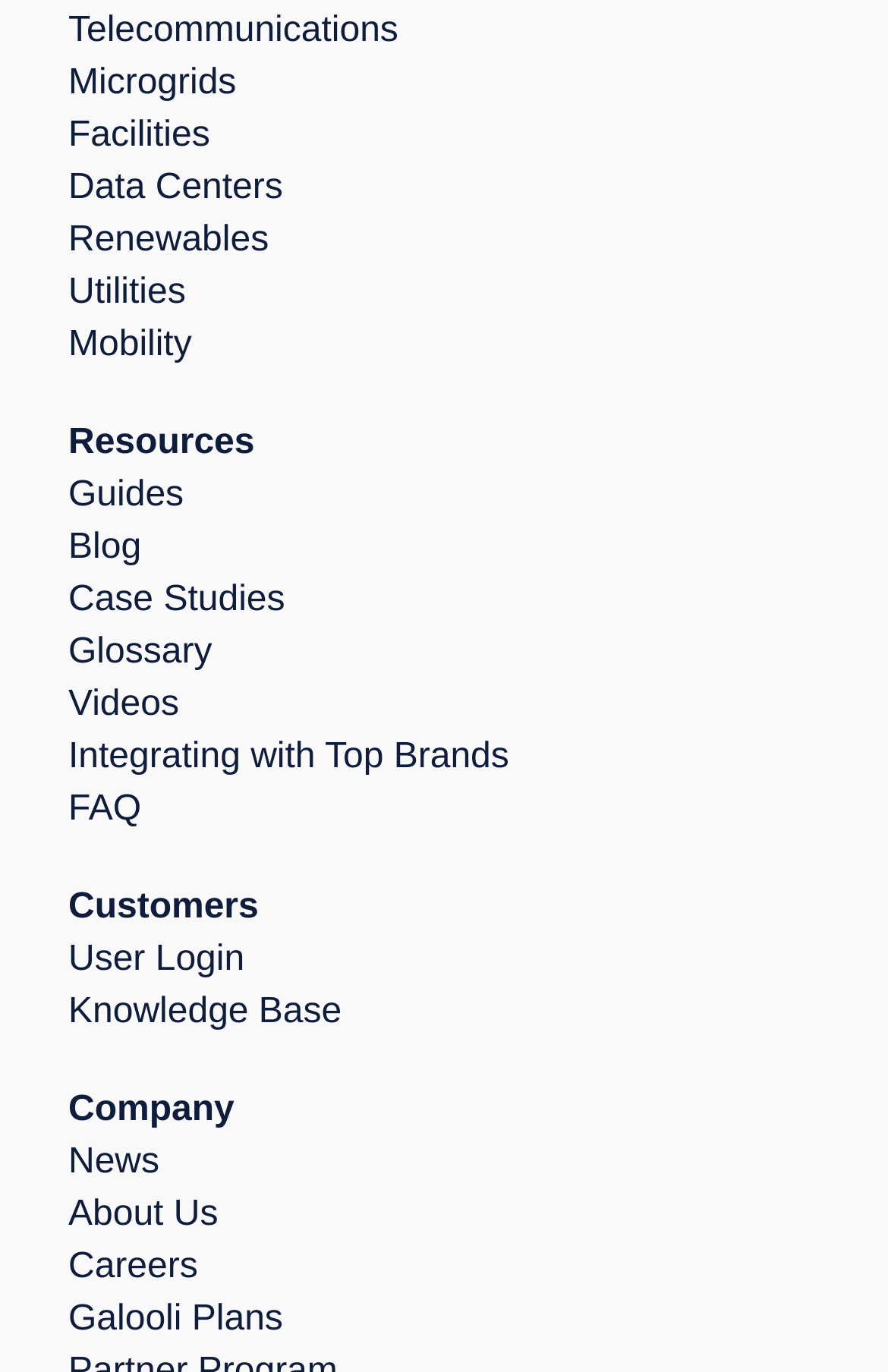Please specify the bounding box coordinates of the area that should be clicked to accomplish the following instruction: "Read the Guides". The coordinates should consist of four float numbers between 0 and 1, i.e., [left, top, right, bottom].

[0.077, 0.347, 0.923, 0.386]